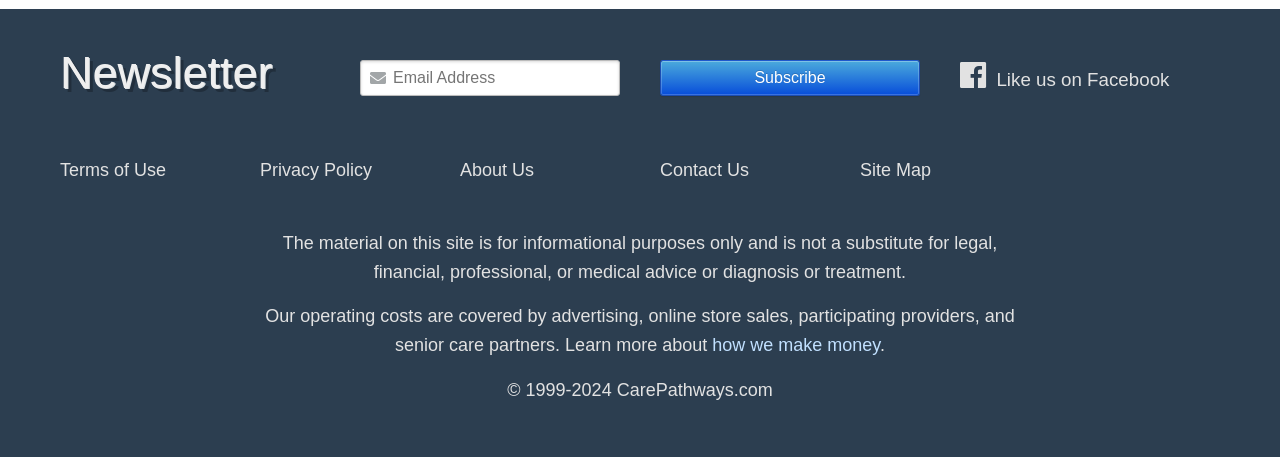Identify the bounding box for the described UI element: "Terms of Use".

[0.047, 0.35, 0.13, 0.394]